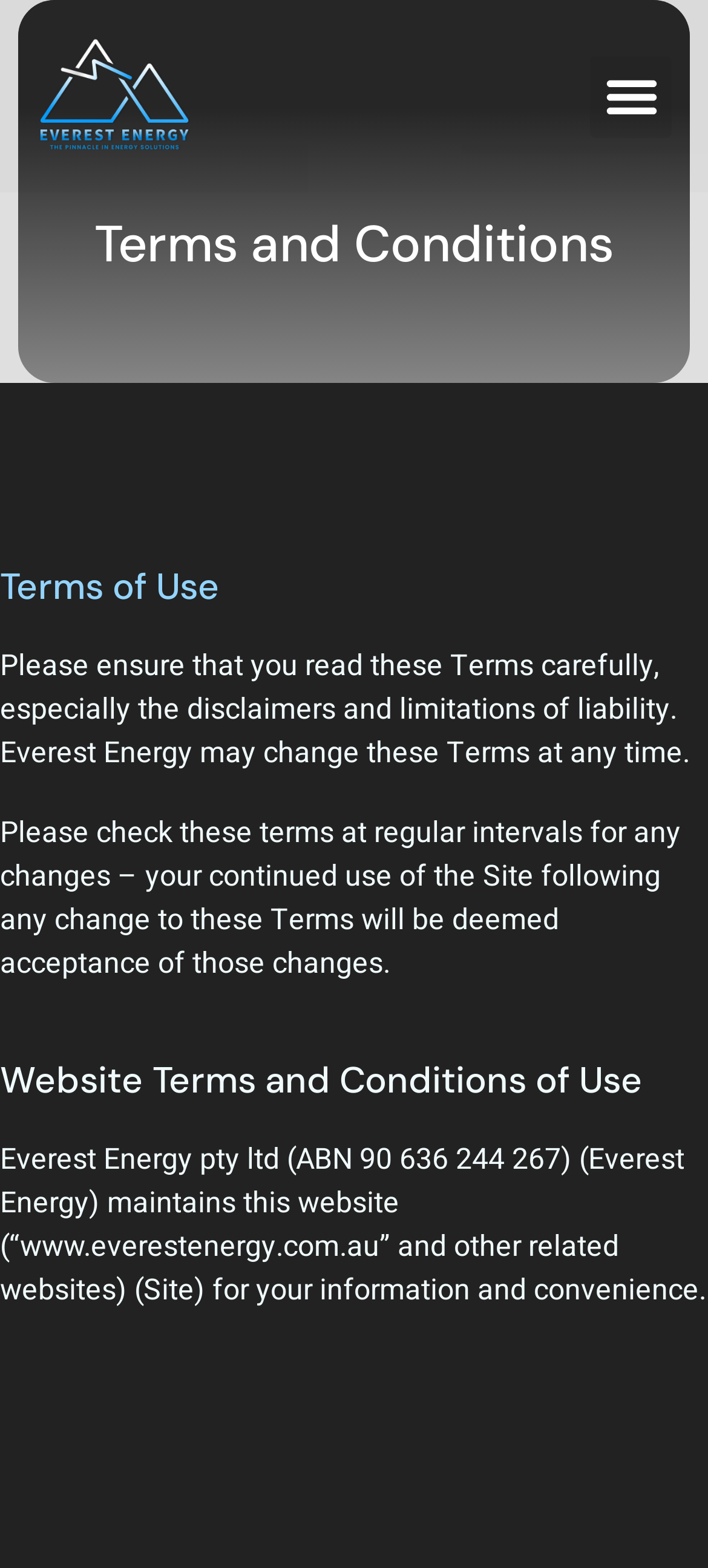What is the purpose of the website?
Utilize the image to construct a detailed and well-explained answer.

The purpose of the website can be inferred from the text 'Everest Energy pty ltd (ABN 90 636 244 267) (Everest Energy) maintains this website (“www.everestenergy.com.au” and other related websites) (Site) for your information and convenience.' which suggests that the website is intended to provide information and convenience to its users.